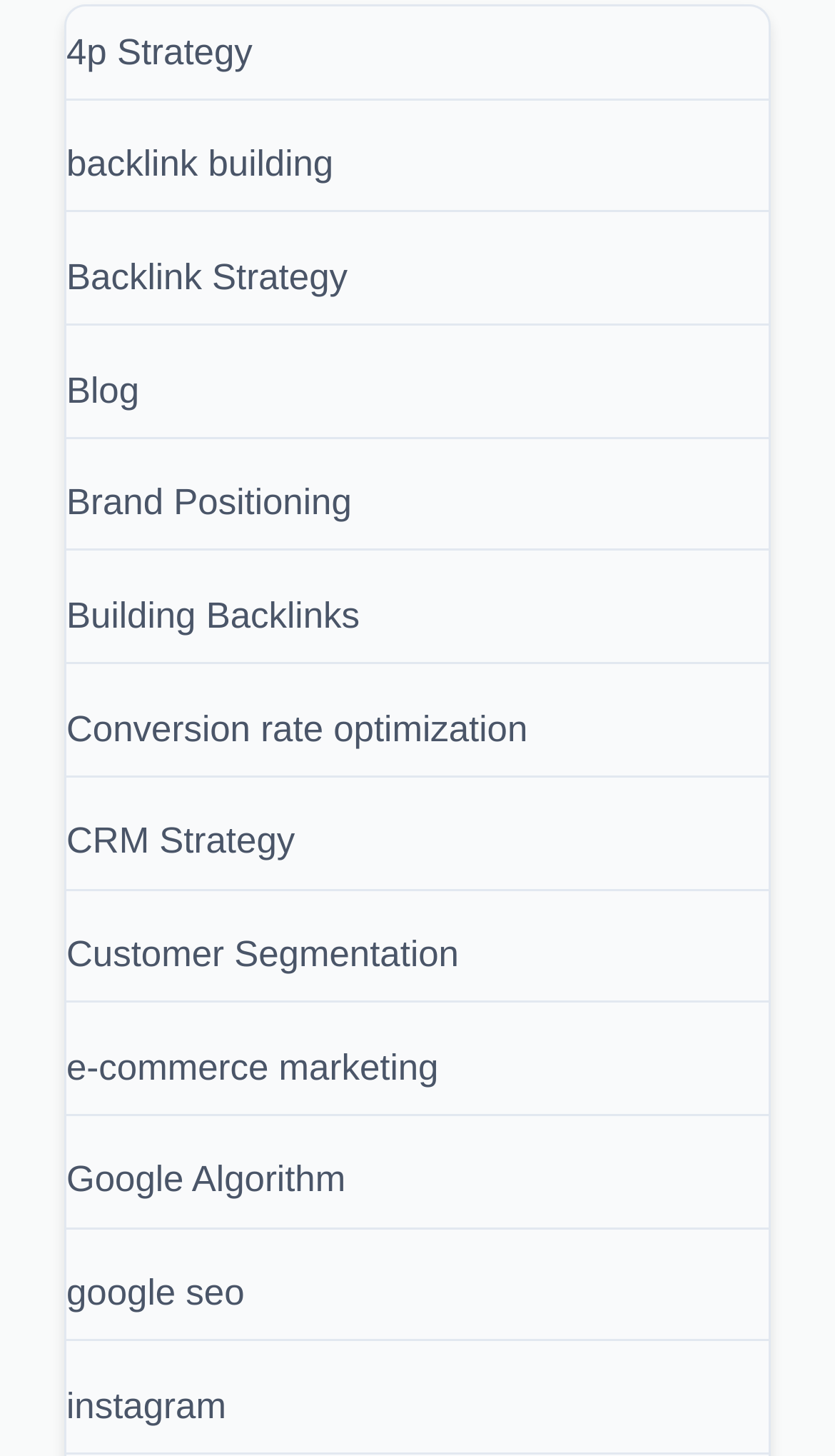What is the first link on the webpage?
Refer to the screenshot and answer in one word or phrase.

4p Strategy